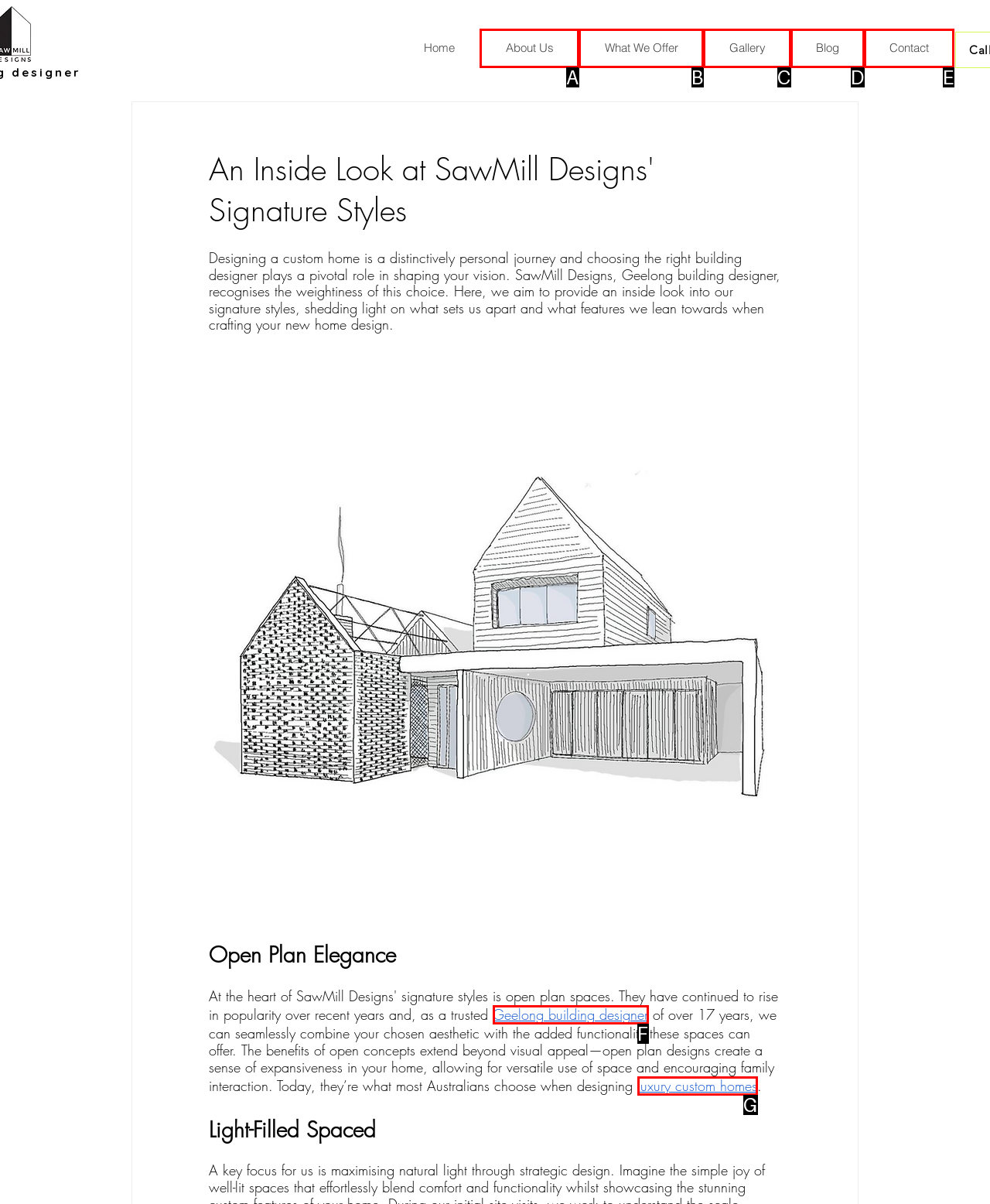Identify which HTML element aligns with the description: What We Offer
Answer using the letter of the correct choice from the options available.

B